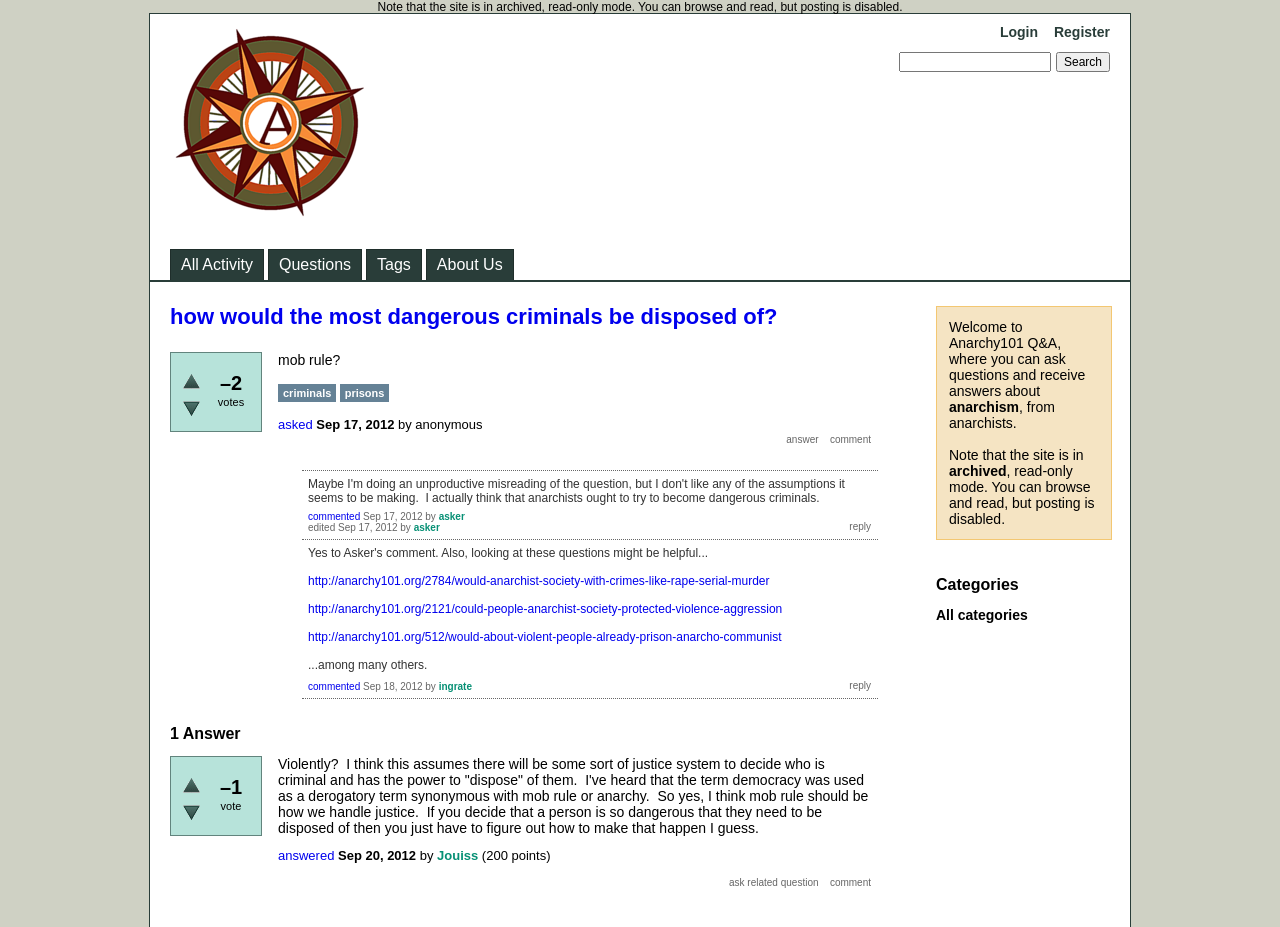Could you determine the bounding box coordinates of the clickable element to complete the instruction: "ask a related question"? Provide the coordinates as four float numbers between 0 and 1, i.e., [left, top, right, bottom].

[0.569, 0.945, 0.64, 0.959]